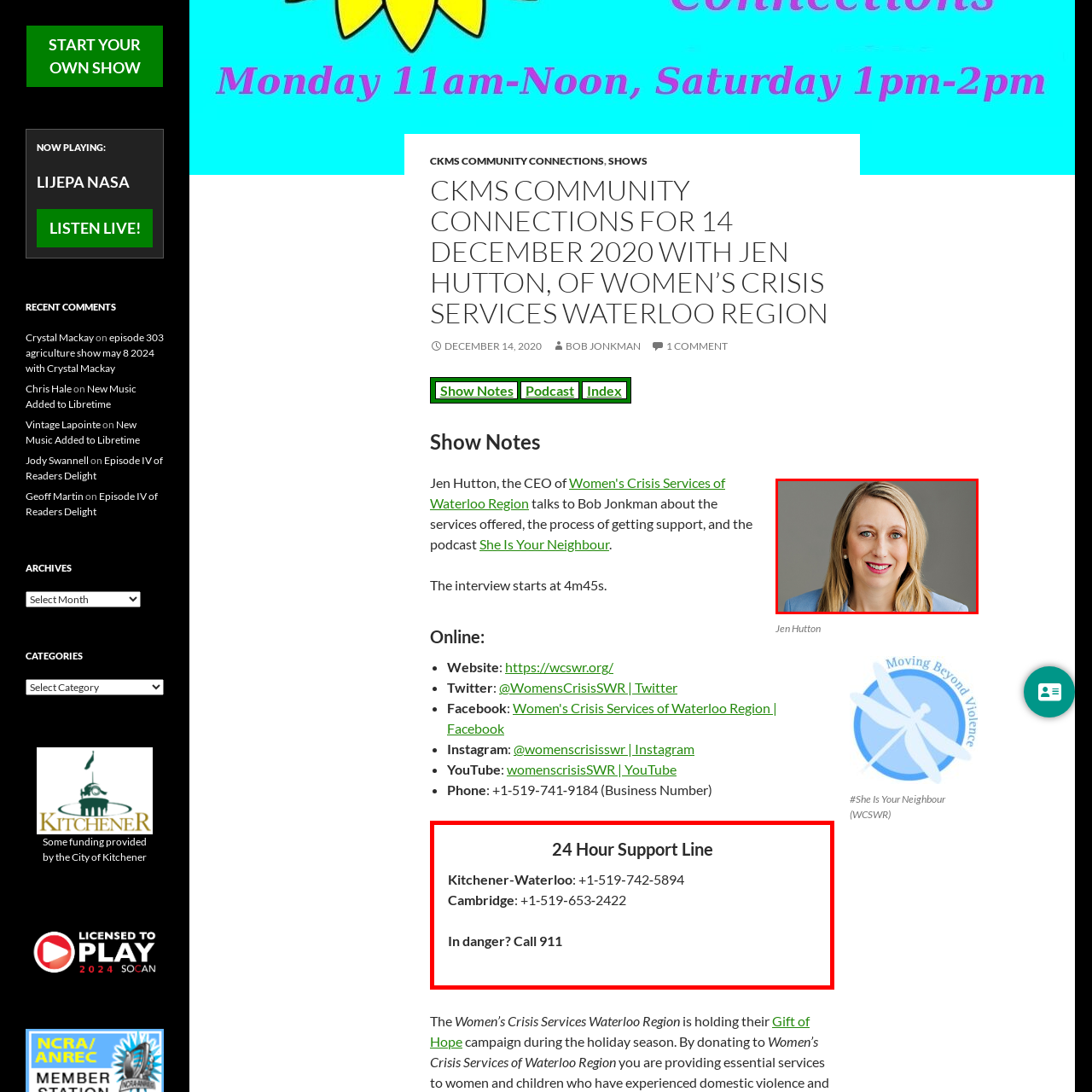Elaborate on the visual details of the image contained within the red boundary.

This image features a professional portrait of Jen Hutton, the CEO of Women’s Crisis Services of Waterloo Region. She is smiling warmly, presenting an approachable and confident demeanor. Jen has long, straight blonde hair and is dressed in a light blue blazer, which complements her bright blue eyes. The neutral background emphasizes her presence, suggesting a focus on her leadership in advocacy and support for women in crisis. This image is part of the content related to her discussion about the services offered by the organization and her insights shared during a podcast interview with Bob Jonkman.